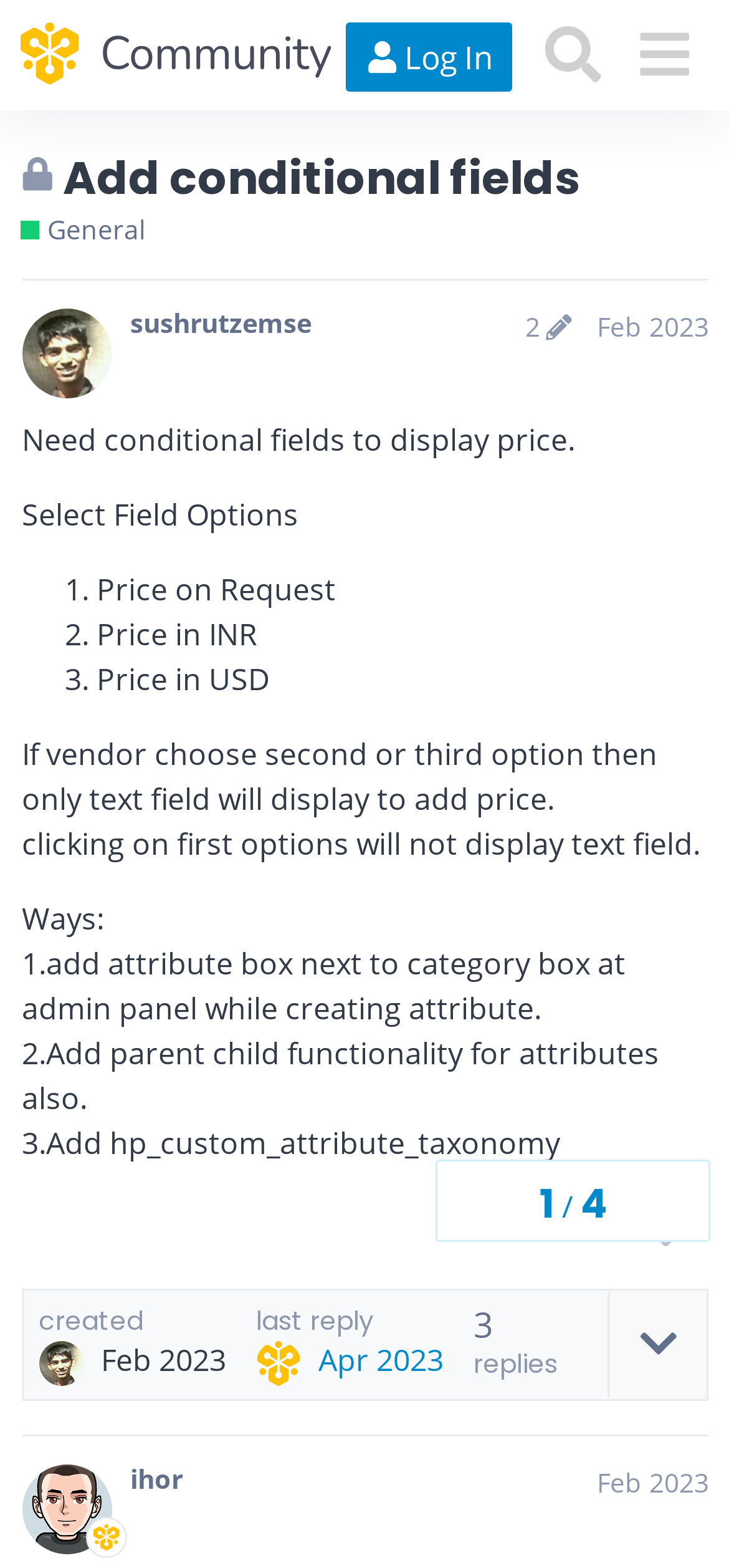Examine the screenshot and answer the question in as much detail as possible: How many replies are there in this topic?

I can see that there is a text label 'replies' on the webpage, indicating that there are multiple replies to this topic. However, the exact number of replies is not explicitly stated.